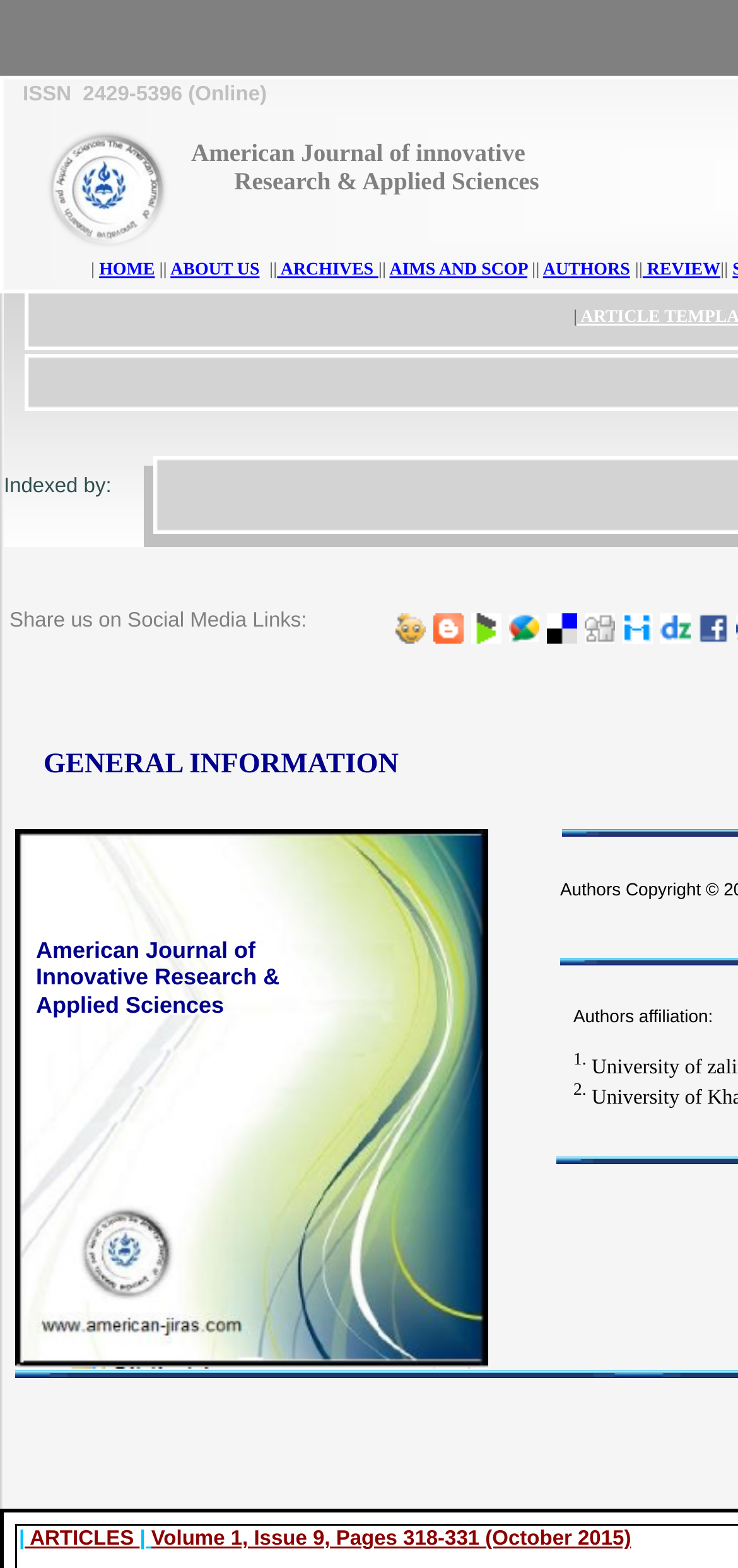Please give the bounding box coordinates of the area that should be clicked to fulfill the following instruction: "Submit a REVIEW". The coordinates should be in the format of four float numbers from 0 to 1, i.e., [left, top, right, bottom].

[0.871, 0.167, 0.976, 0.179]